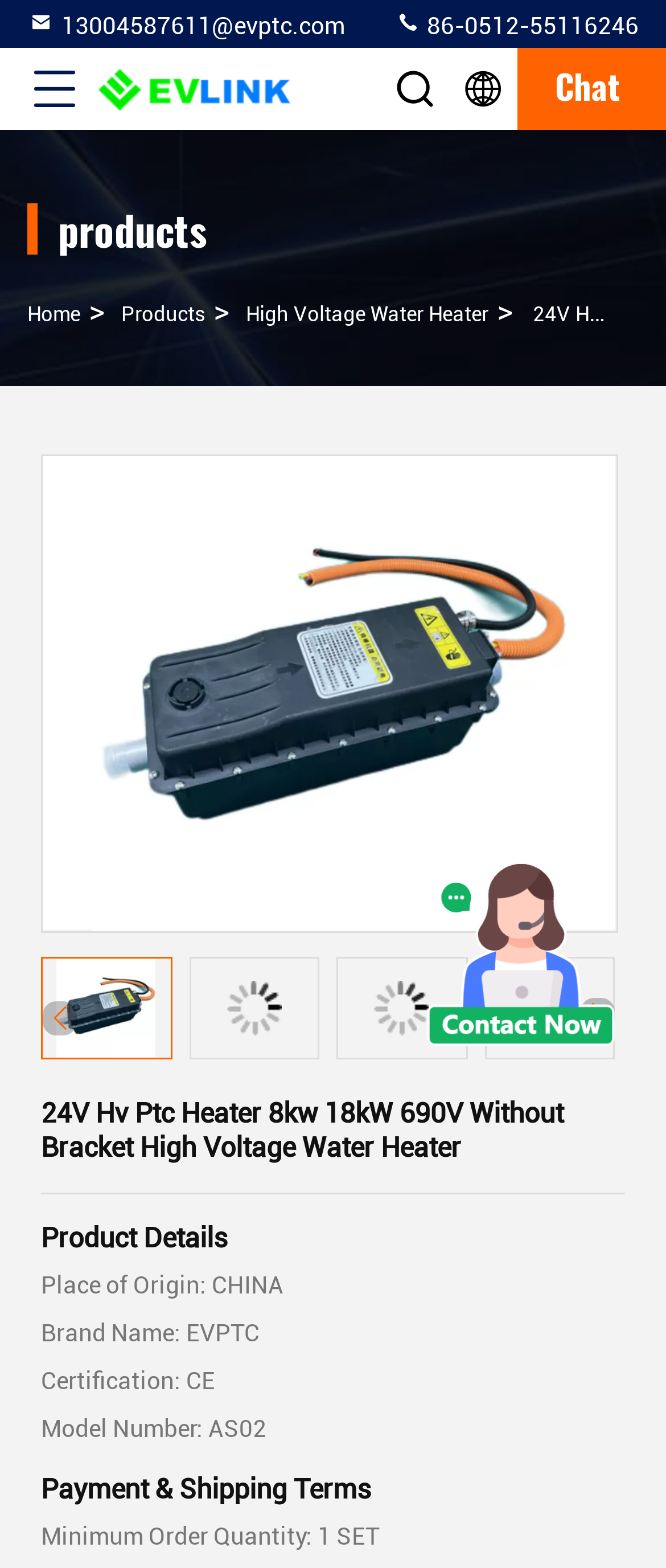How many images are there in the product gallery?
From the image, respond using a single word or phrase.

5